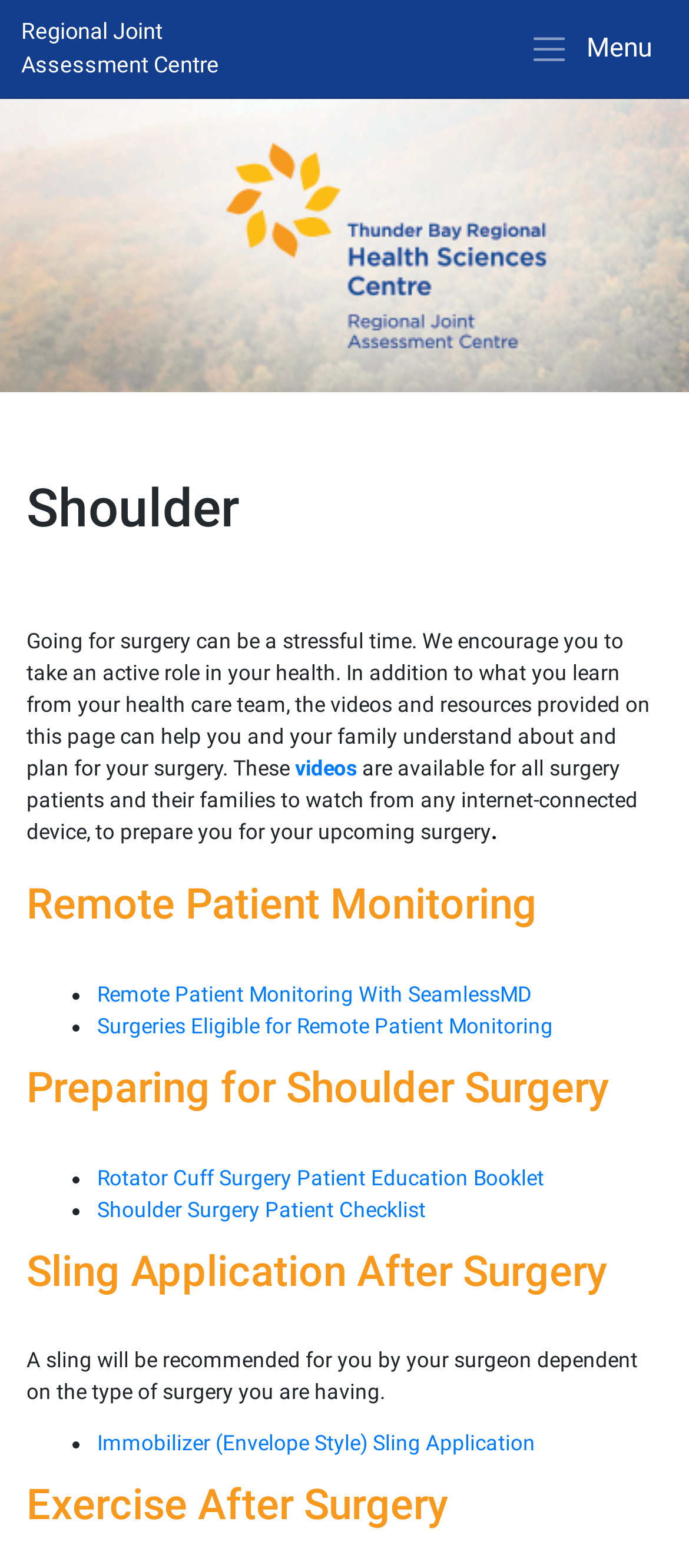What type of surgery is the Rotator Cuff Surgery Patient Education Booklet for?
Using the screenshot, give a one-word or short phrase answer.

Shoulder surgery